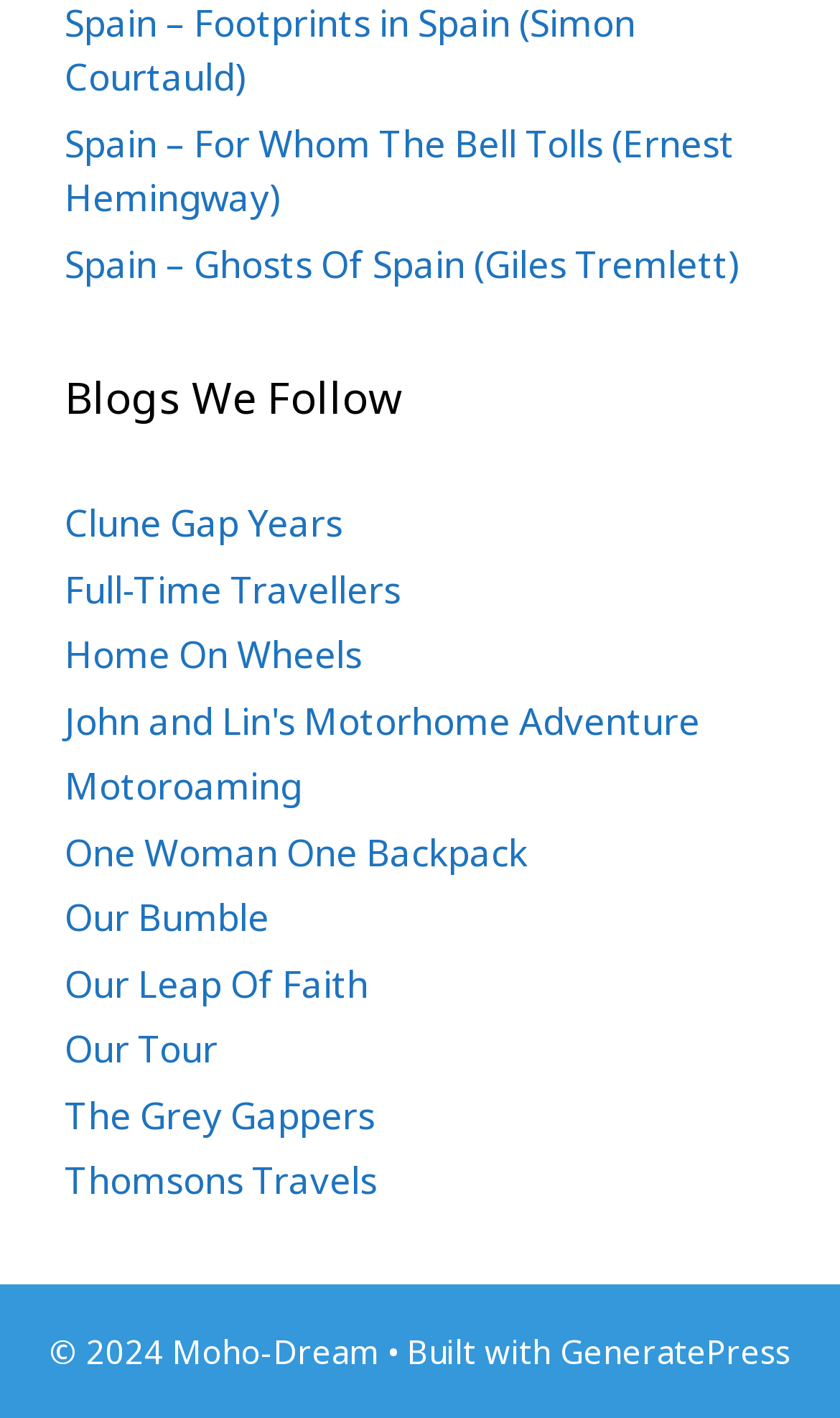Please determine the bounding box coordinates for the element that should be clicked to follow these instructions: "Check out Clune Gap Years".

[0.077, 0.352, 0.408, 0.387]